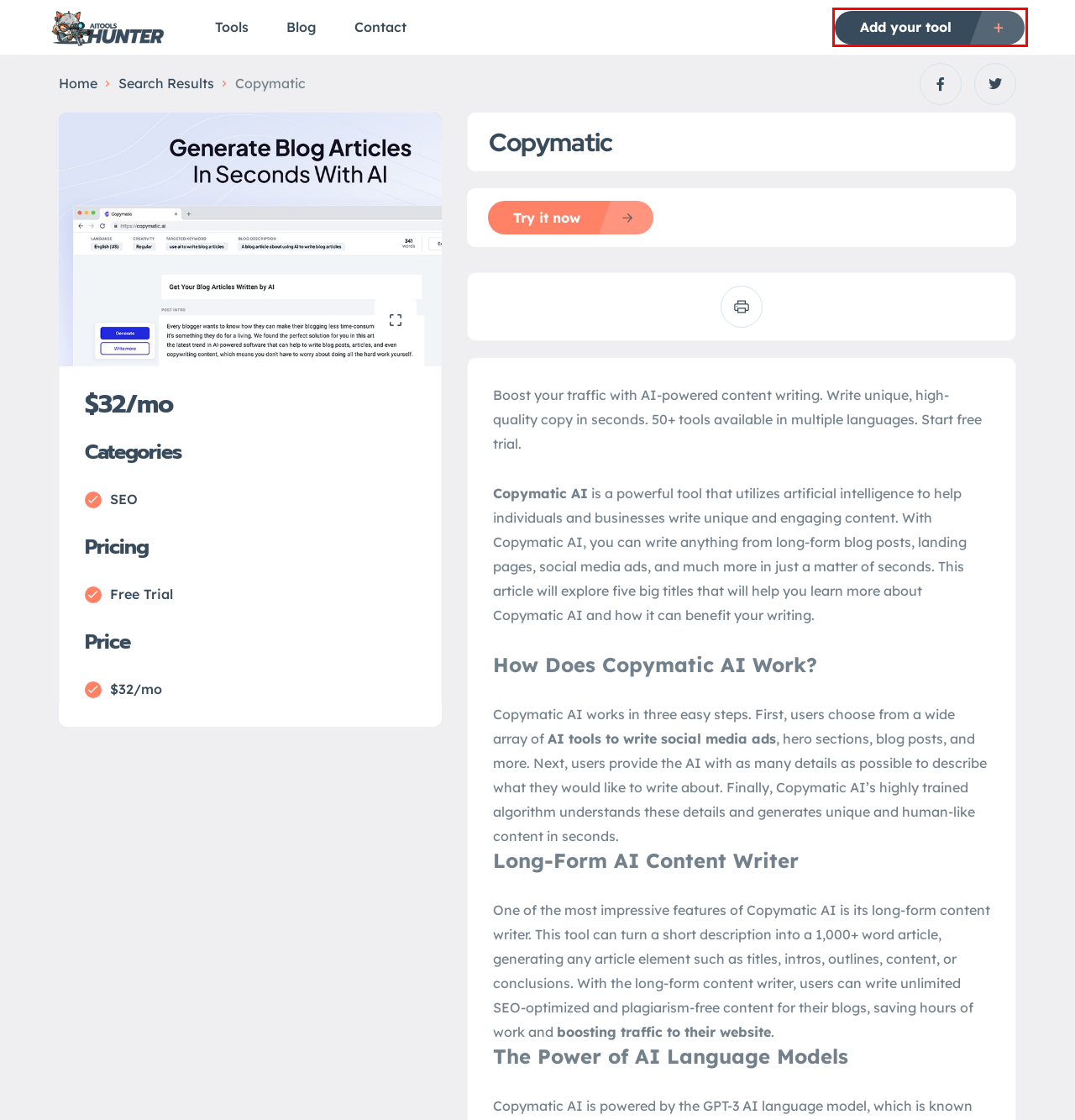Given a screenshot of a webpage with a red bounding box, please pick the webpage description that best fits the new webpage after clicking the element inside the bounding box. Here are the candidates:
A. Flair AI
B. AI Tools Hunter | The Best Tools to Unleash Your Potential
C. oscar-bedtime-story-generator
D. Contact us
E. Listings | AI Tools Hunter
F. AI Copywriter & Content Writer - Copymatic
G. Panel | AI Tools Hunter
H. Blog | AI Tools Hunter

G